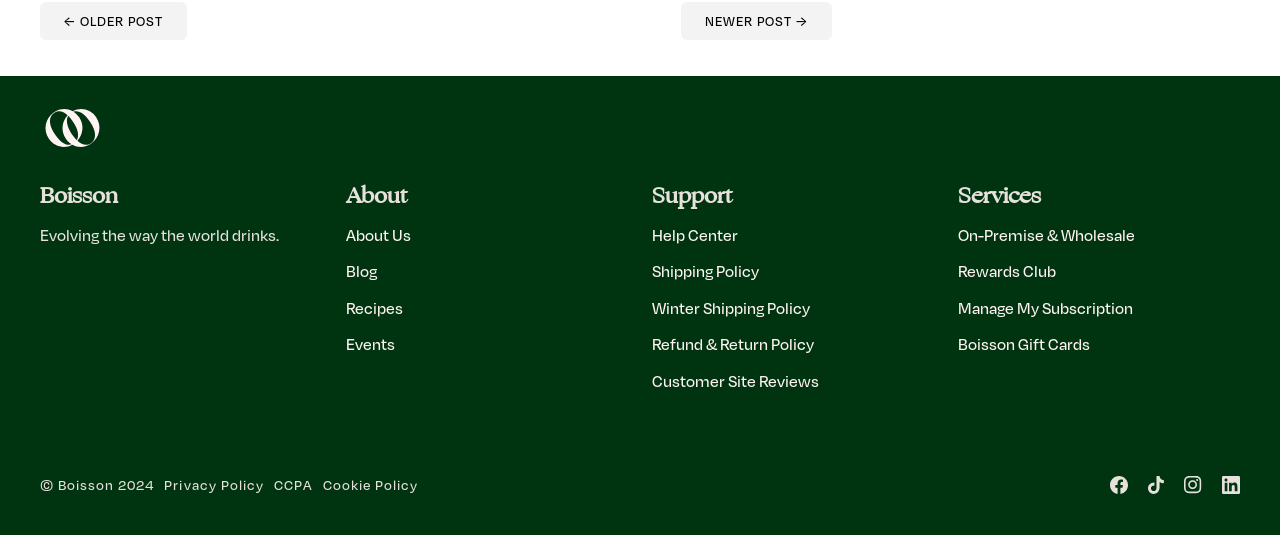Find the bounding box coordinates for the HTML element specified by: "Services".

[0.748, 0.336, 0.969, 0.416]